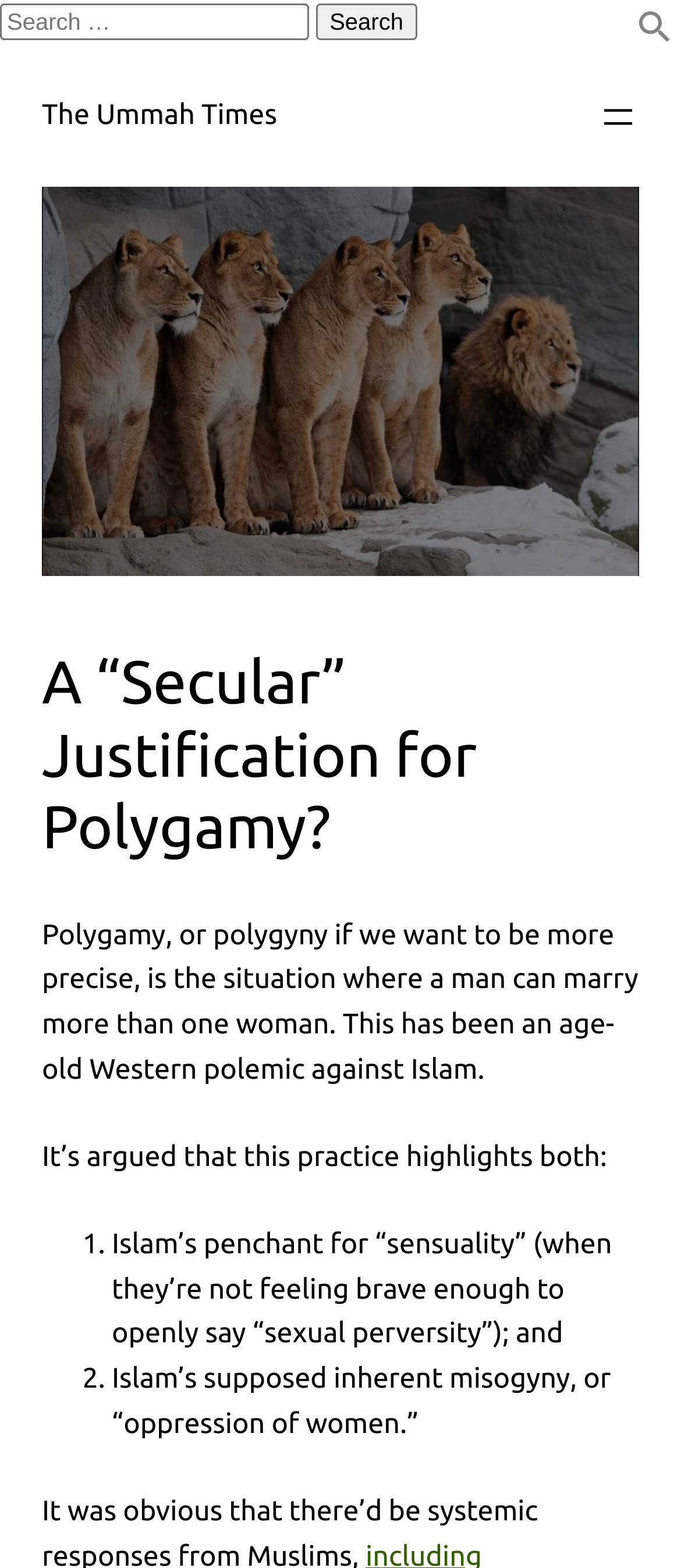Describe all significant elements and features of the webpage.

The webpage appears to be an article from The Ummah Times, with a title "A “Secular” Justification for Polygamy?" displayed prominently at the top. Below the title, there is a paragraph of text that introduces the topic of polygamy, explaining that it refers to a situation where a man can marry more than one woman, and how it has been a point of criticism against Islam in the Western world.

To the top right of the page, there is a search bar with a search button and a search icon. Below the search bar, there is a navigation menu with an "Open menu" button. 

On the top left, there is a link to The Ummah Times, which appears to be the publication's logo. 

The article's content is divided into sections, with numbered list markers (1. and 2.) accompanied by descriptive text. The text discusses how polygamy is perceived in the Western world, with arguments that it highlights Islam's supposed "sensuality" and "oppression of women."